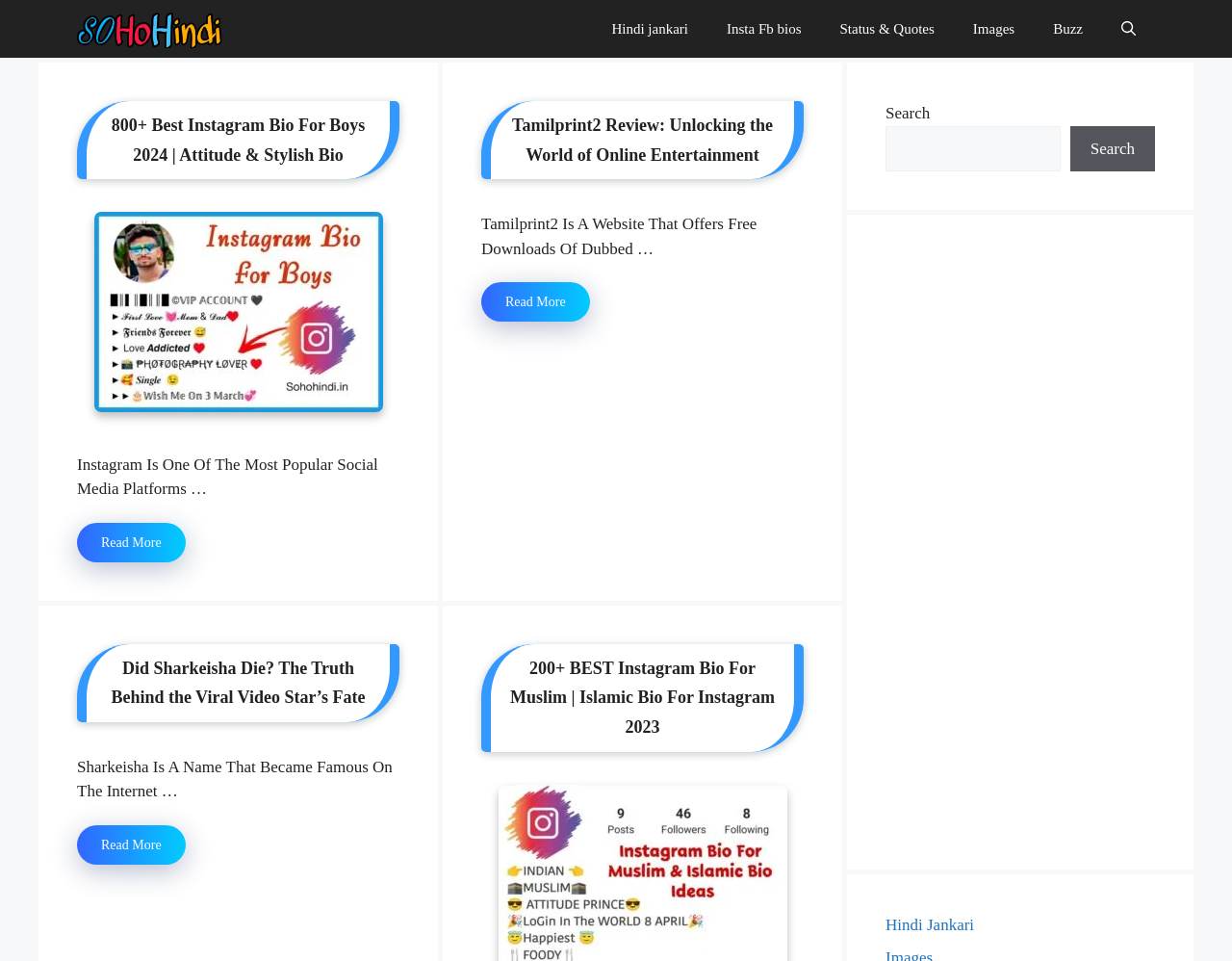Please identify the bounding box coordinates of the element that needs to be clicked to execute the following command: "Click on the 'Hindi jankari' link". Provide the bounding box using four float numbers between 0 and 1, formatted as [left, top, right, bottom].

[0.481, 0.0, 0.574, 0.06]